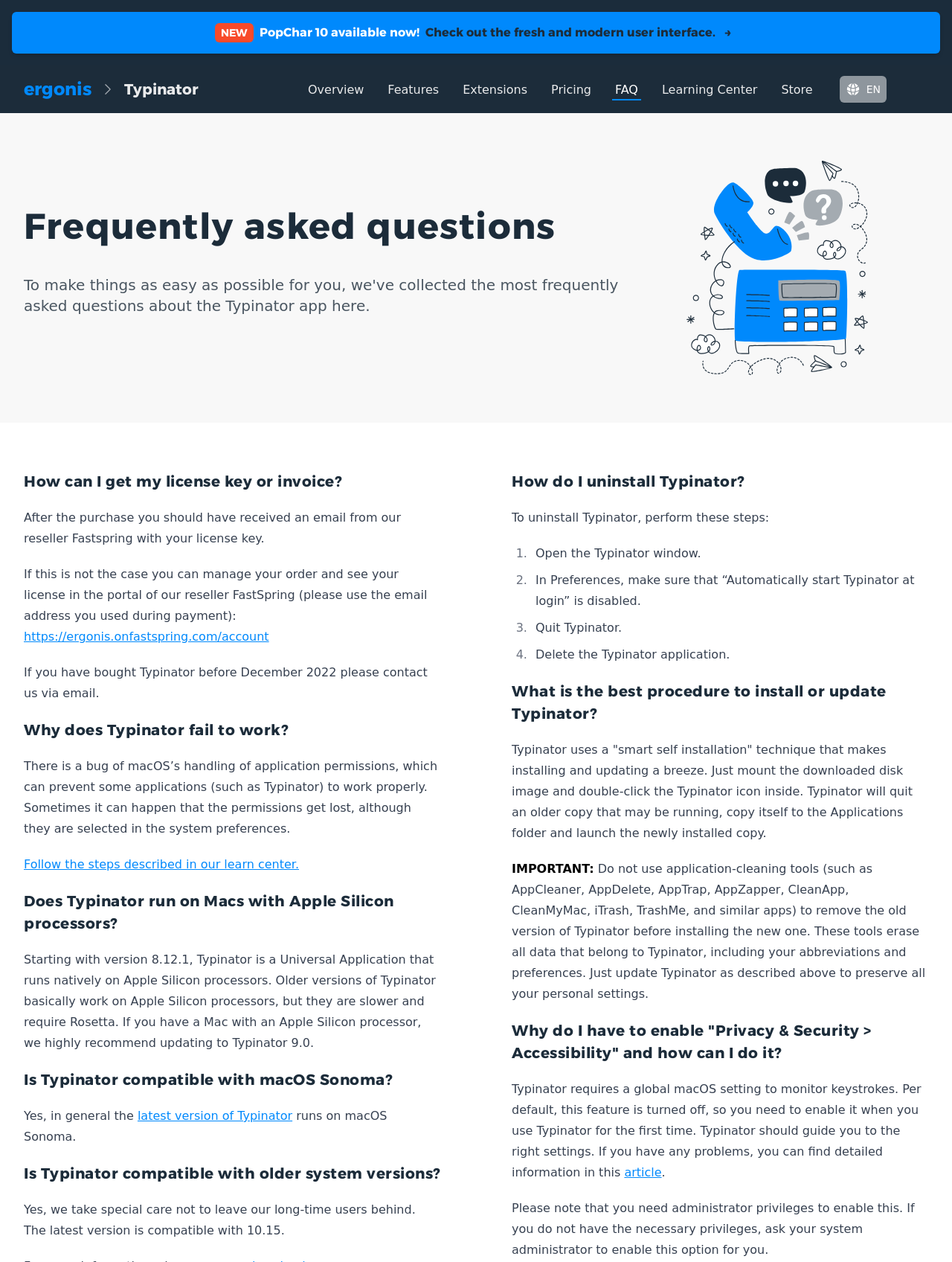Provide the bounding box coordinates of the HTML element described by the text: "Overview".

[0.32, 0.062, 0.385, 0.08]